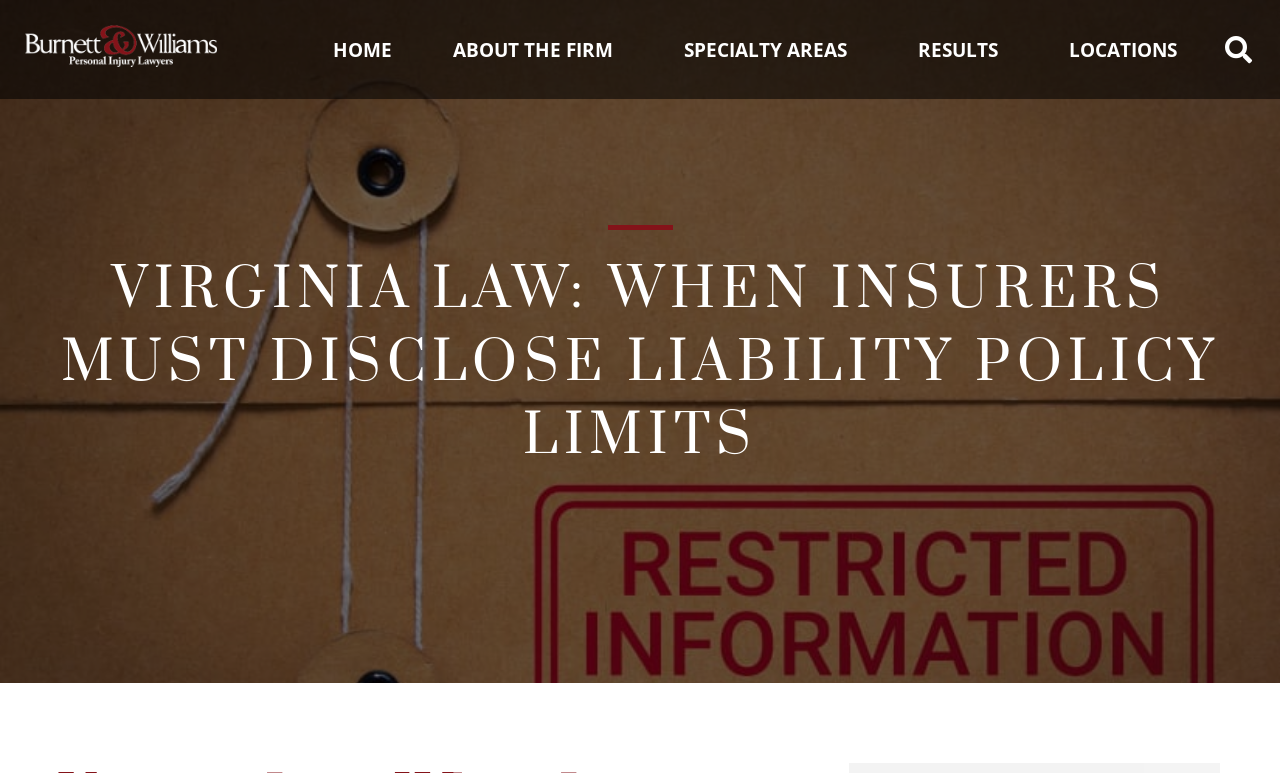What is the logo on the top left corner?
Refer to the image and provide a one-word or short phrase answer.

Burnett & Williams